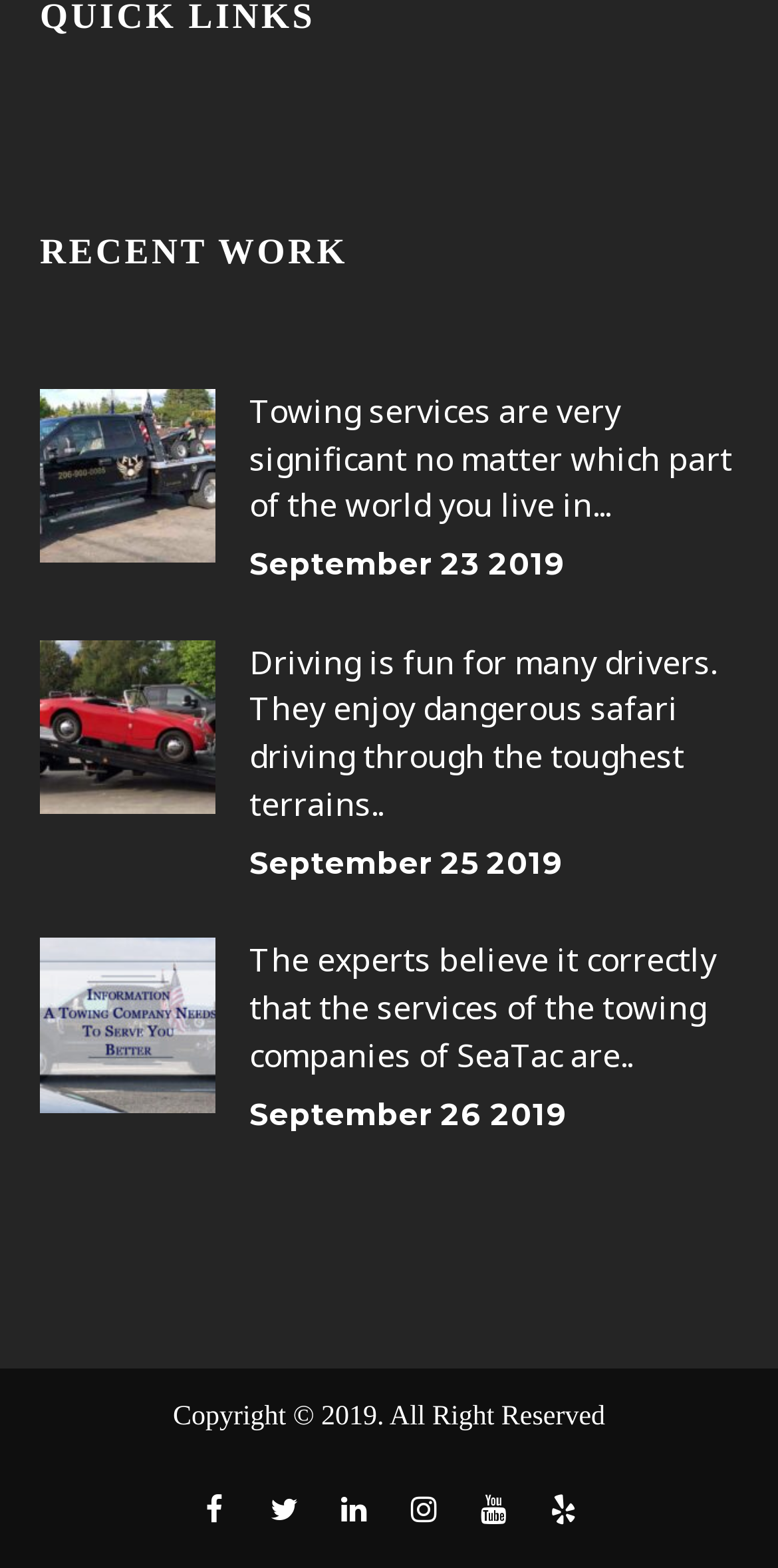What is the copyright information at the bottom of the webpage?
Answer the question with a single word or phrase derived from the image.

Copyright 2019. All Right Reserved